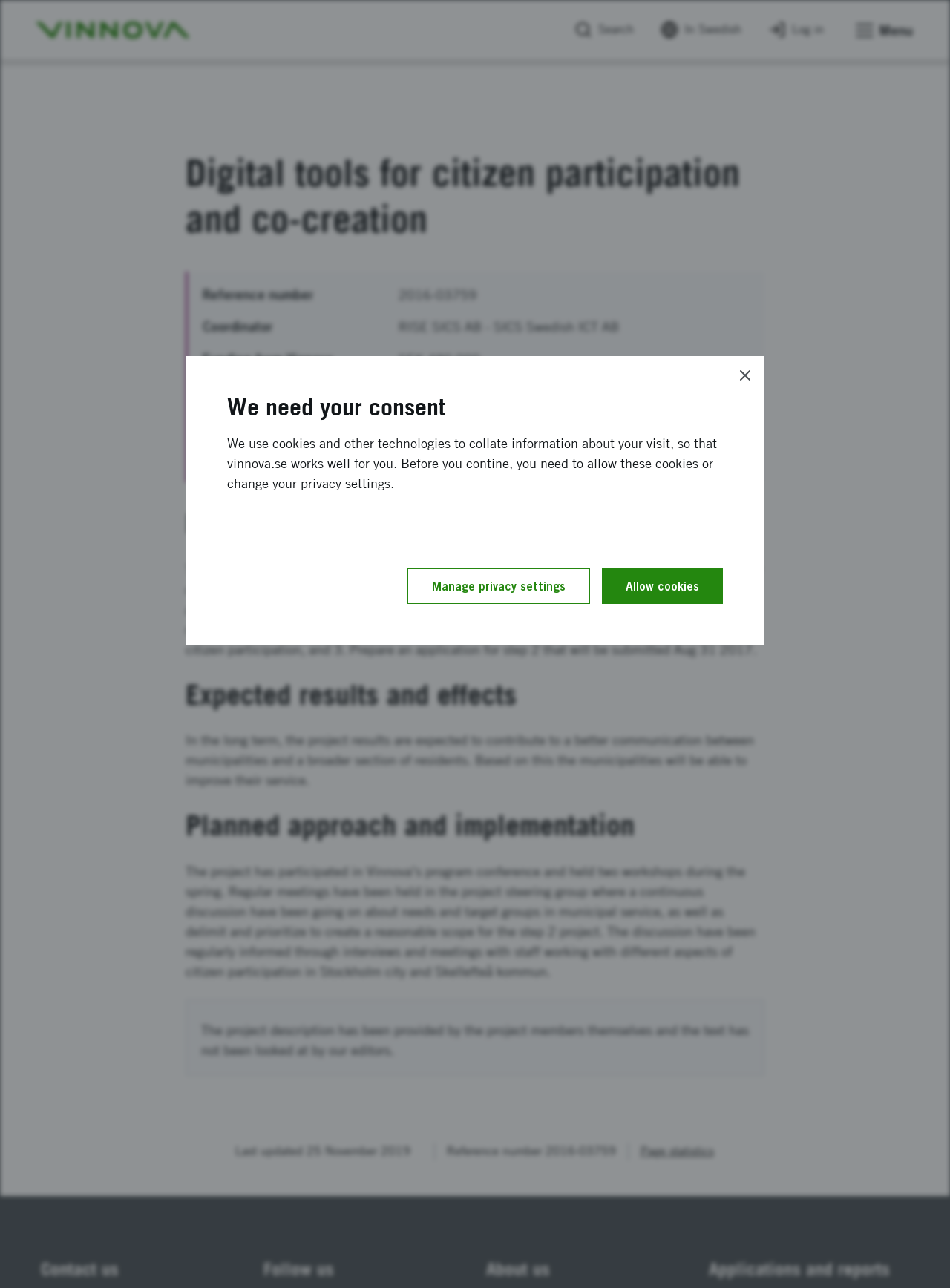Provide the bounding box coordinates in the format (top-left x, top-left y, bottom-right x, bottom-right y). All values are floating point numbers between 0 and 1. Determine the bounding box coordinate of the UI element described as: parent_node: Share

None